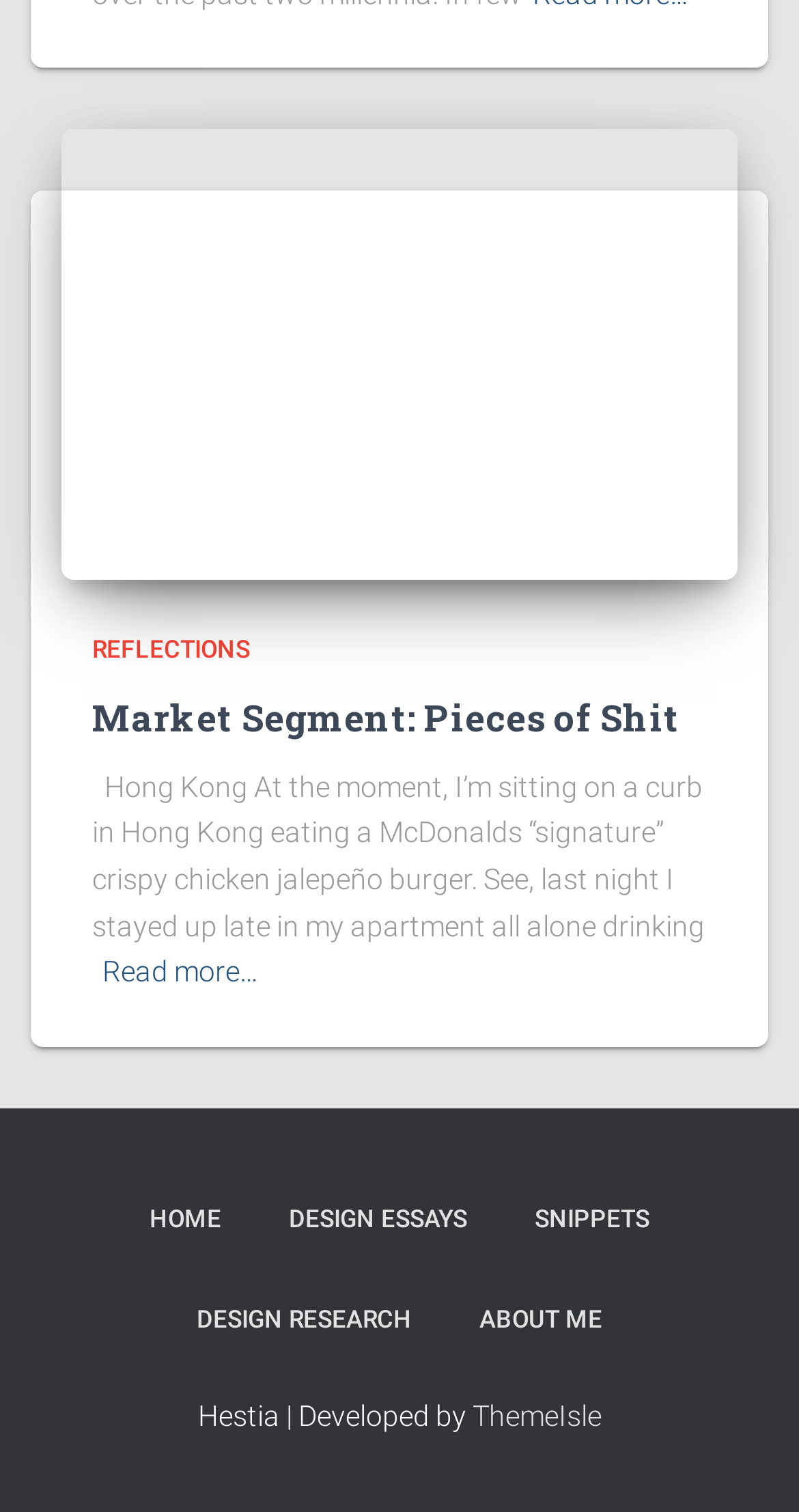Specify the bounding box coordinates of the region I need to click to perform the following instruction: "Read the article about the 'Market Segment: Pieces of Shit'". The coordinates must be four float numbers in the range of 0 to 1, i.e., [left, top, right, bottom].

[0.115, 0.457, 0.851, 0.49]